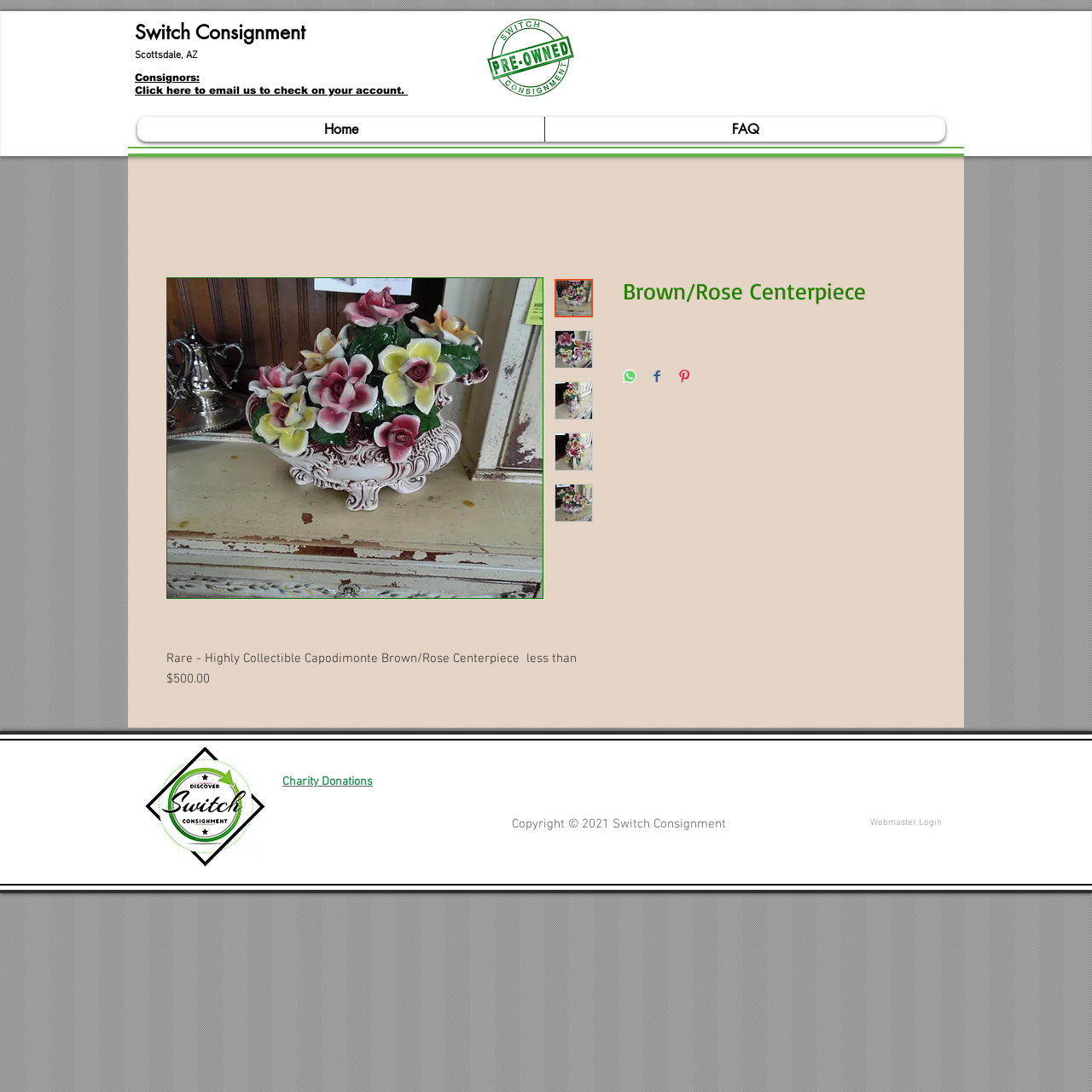Give the bounding box coordinates for the element described by: "Home".

[0.126, 0.107, 0.498, 0.13]